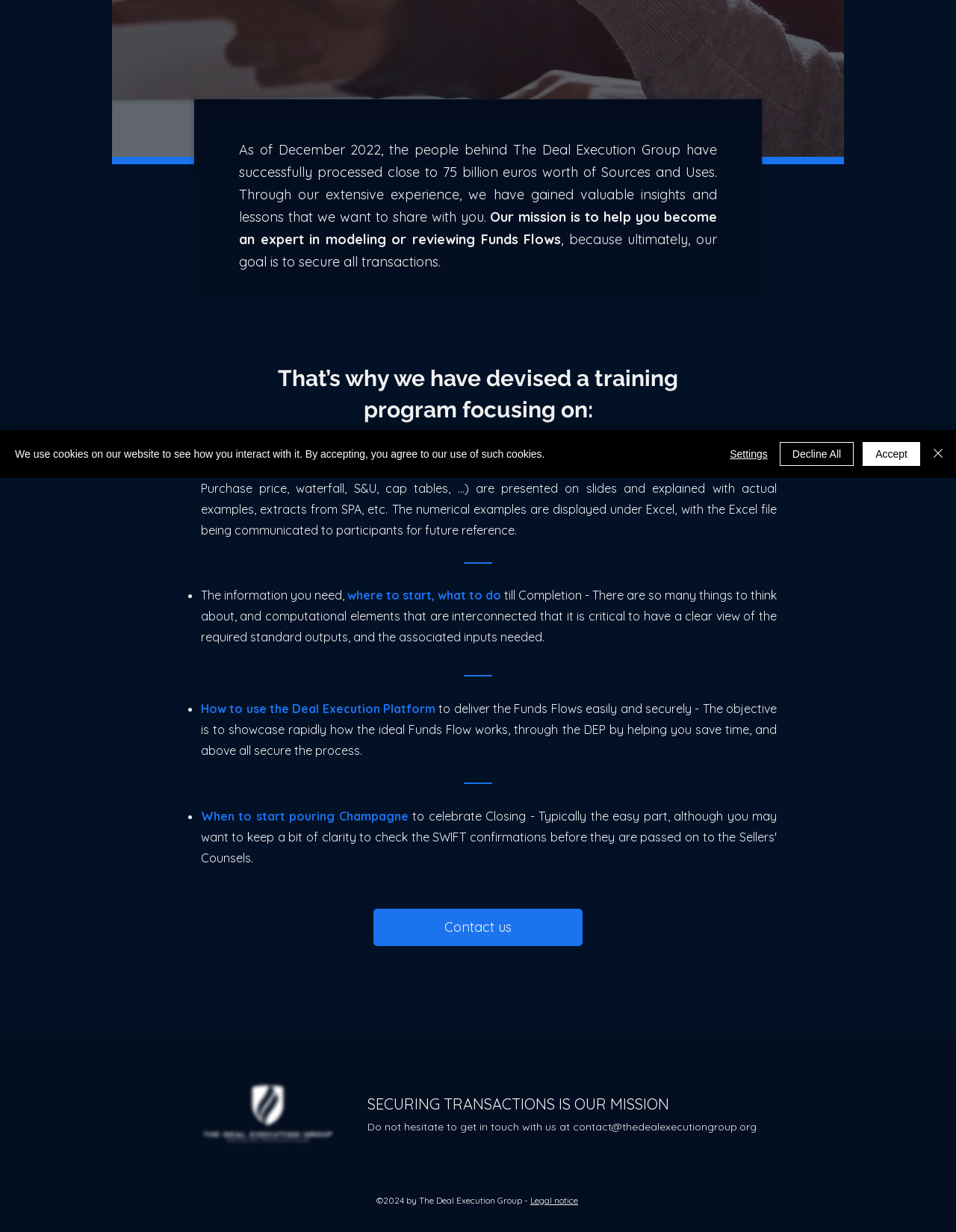Extract the bounding box coordinates for the HTML element that matches this description: "aria-label="Close"". The coordinates should be four float numbers between 0 and 1, i.e., [left, top, right, bottom].

[0.972, 0.359, 0.991, 0.378]